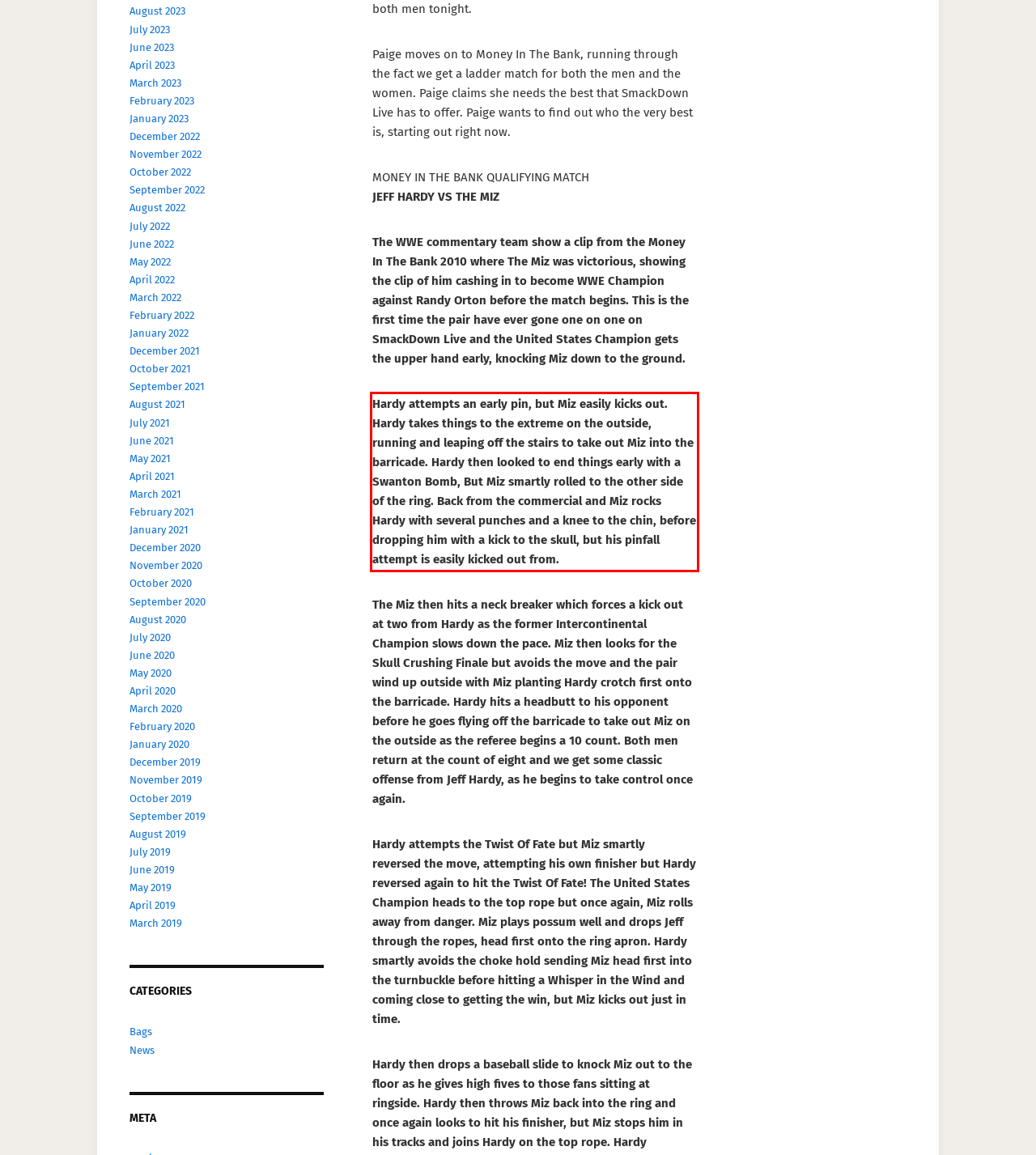You have a screenshot of a webpage with a UI element highlighted by a red bounding box. Use OCR to obtain the text within this highlighted area.

Hardy attempts an early pin, but Miz easily kicks out. Hardy takes things to the extreme on the outside, running and leaping off the stairs to take out Miz into the barricade. Hardy then looked to end things early with a Swanton Bomb, But Miz smartly rolled to the other side of the ring. Back from the commercial and Miz rocks Hardy with several punches and a knee to the chin, before dropping him with a kick to the skull, but his pinfall attempt is easily kicked out from.